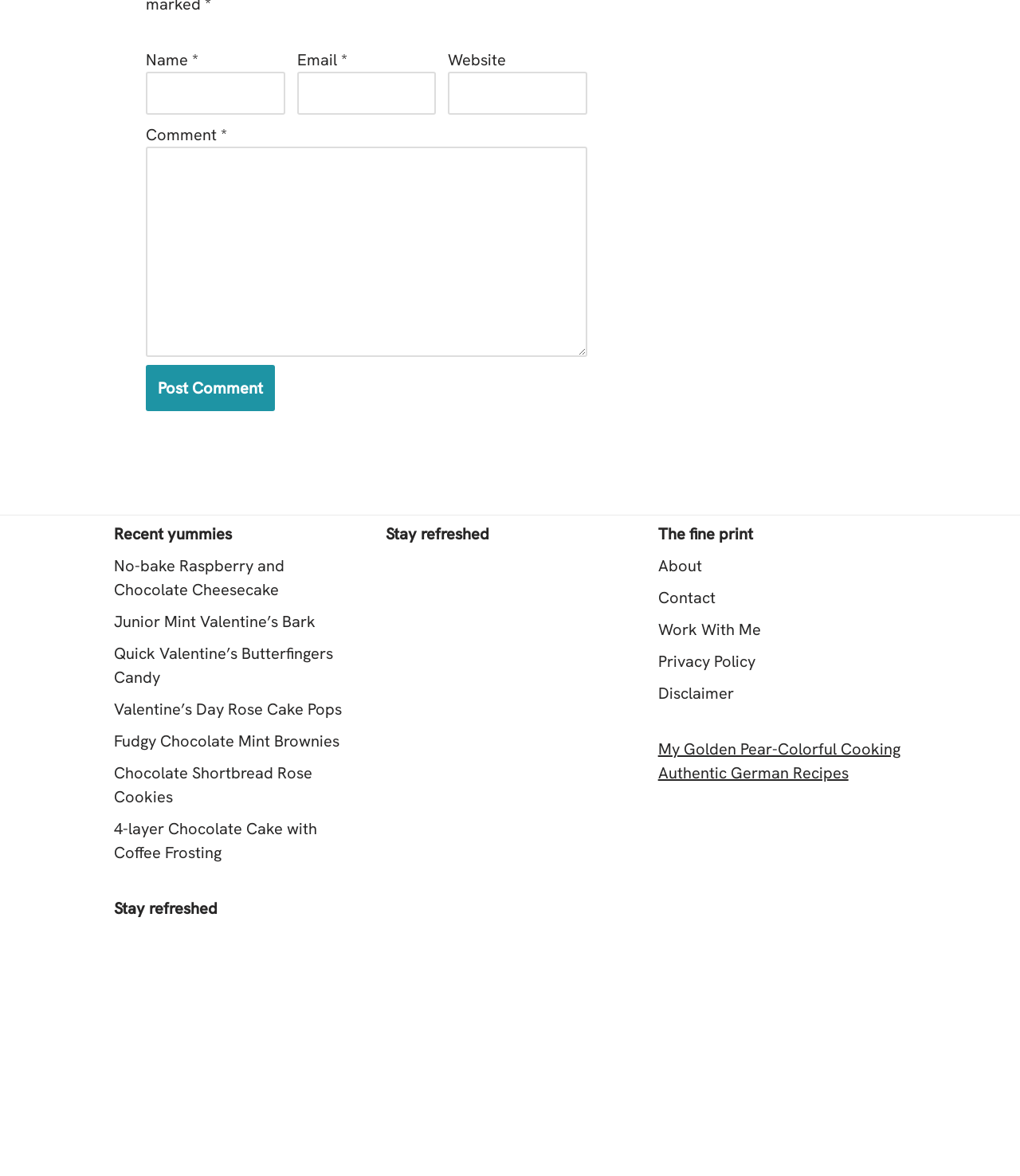Given the following UI element description: "alt="Easy-Italian-Herb-Lemonade-Recipe-refreshing-summer-drink-or-make-it-a-summer-cocktail-7.jpg"", find the bounding box coordinates in the webpage screenshot.

[0.195, 0.913, 0.271, 0.931]